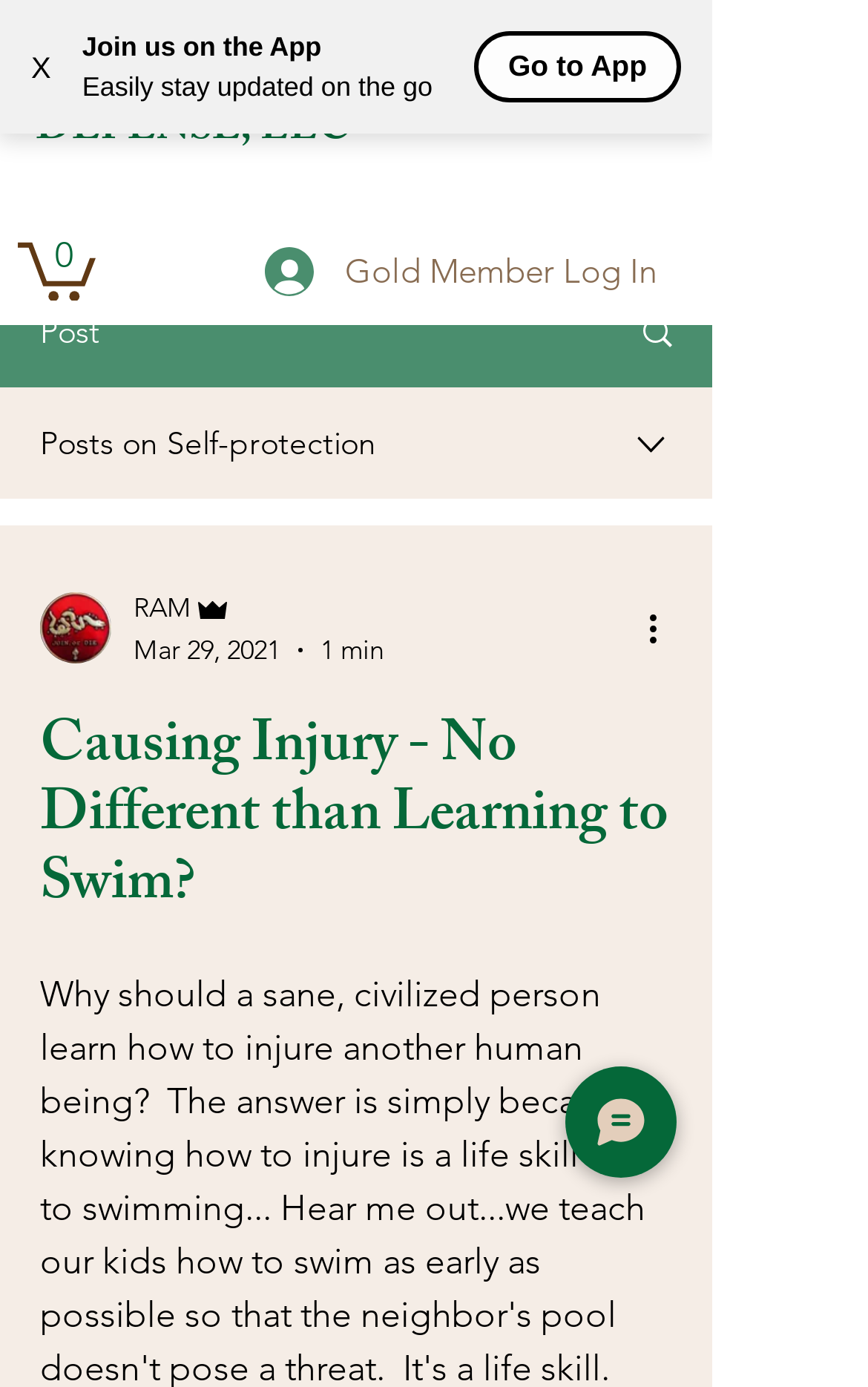Please identify the bounding box coordinates of the area I need to click to accomplish the following instruction: "Close the current window".

[0.0, 0.014, 0.095, 0.083]